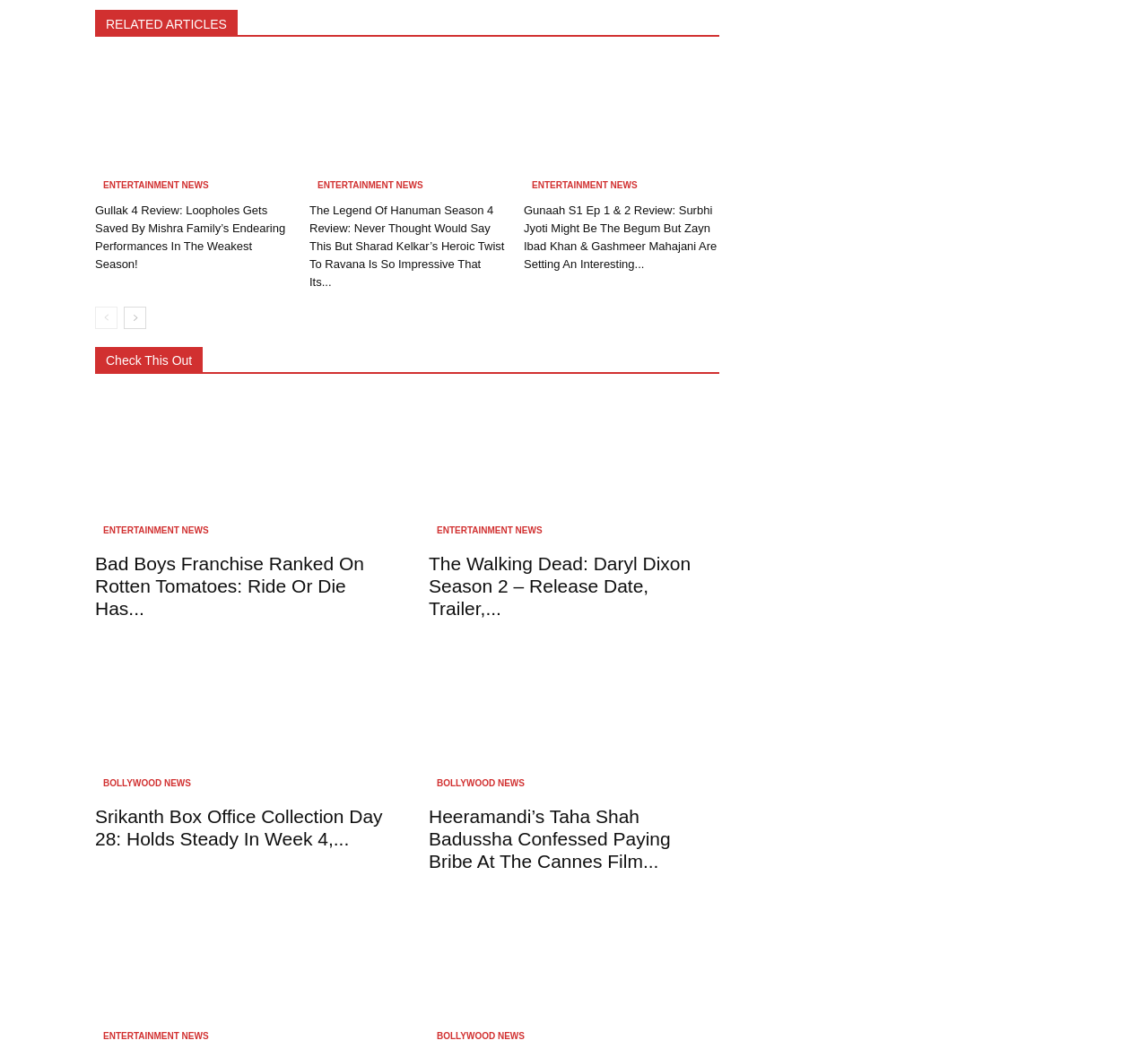Pinpoint the bounding box coordinates of the element that must be clicked to accomplish the following instruction: "Read 'The Legend Of Hanuman Season 4 Review'". The coordinates should be in the format of four float numbers between 0 and 1, i.e., [left, top, right, bottom].

[0.27, 0.058, 0.44, 0.187]